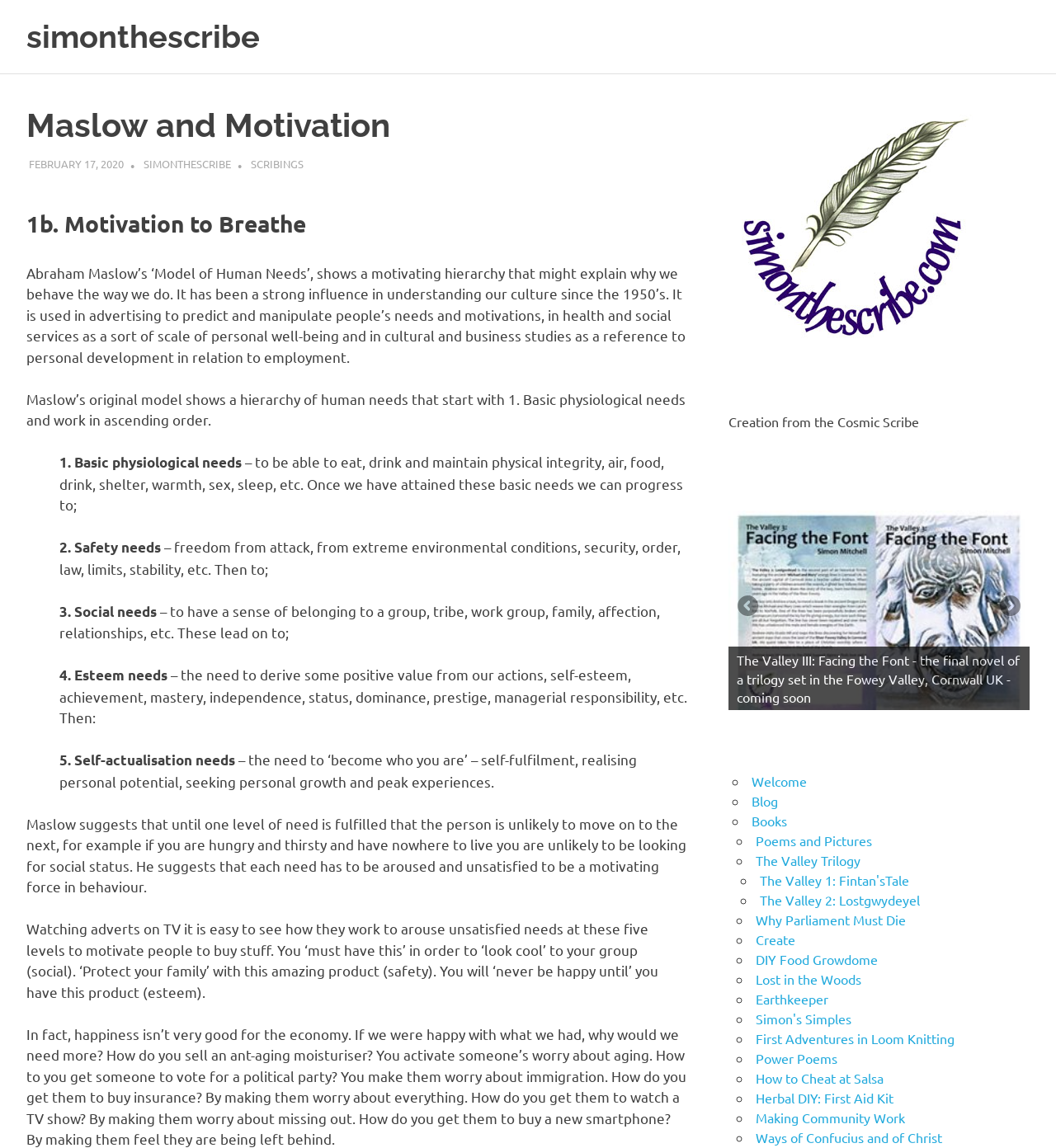What is the primary heading on this webpage?

Maslow and Motivation